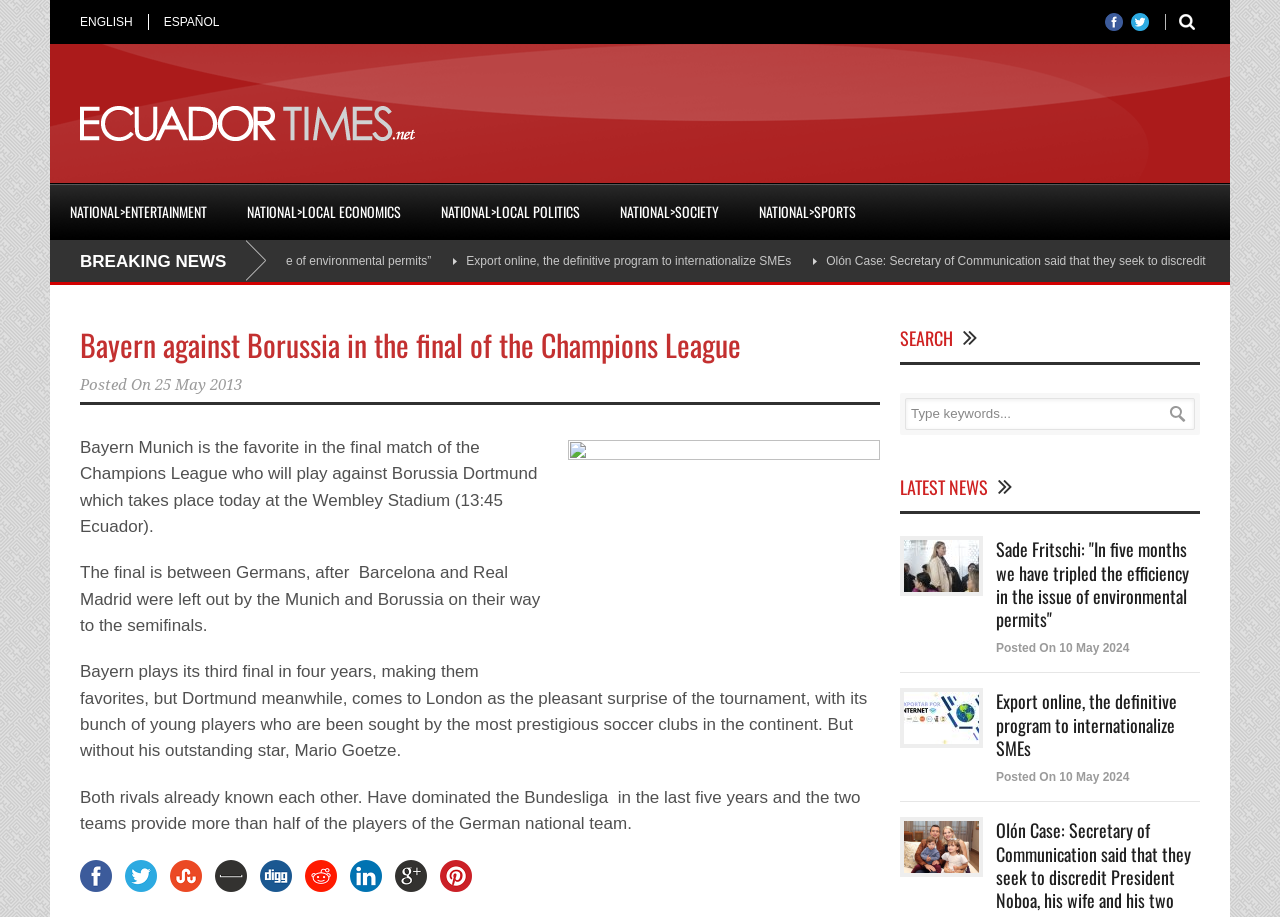Please pinpoint the bounding box coordinates for the region I should click to adhere to this instruction: "Search for keywords".

[0.707, 0.434, 0.934, 0.469]